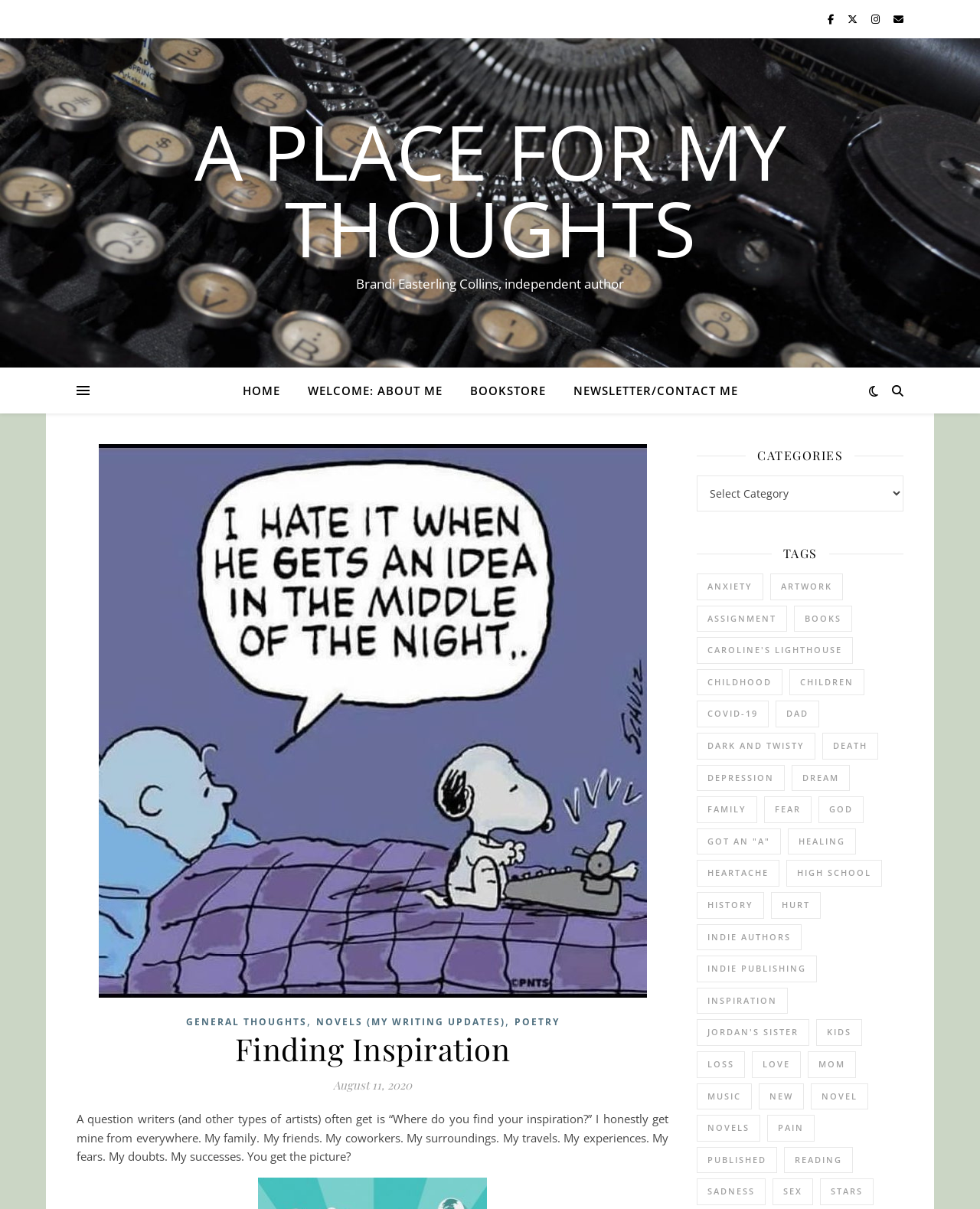Find the bounding box coordinates corresponding to the UI element with the description: "History". The coordinates should be formatted as [left, top, right, bottom], with values as floats between 0 and 1.

[0.711, 0.738, 0.78, 0.76]